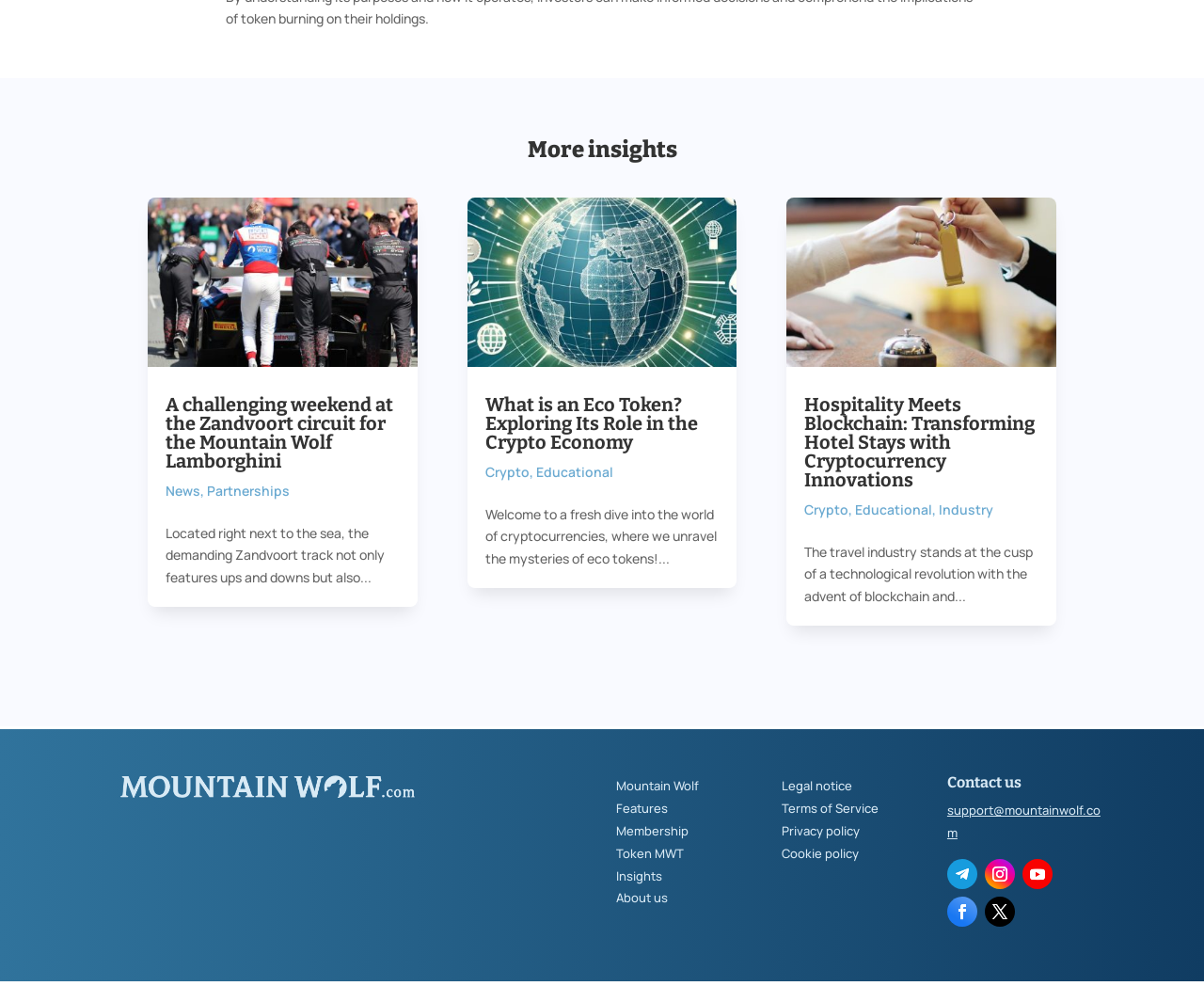Please provide a brief answer to the question using only one word or phrase: 
What is the category of the second article?

Crypto, Educational